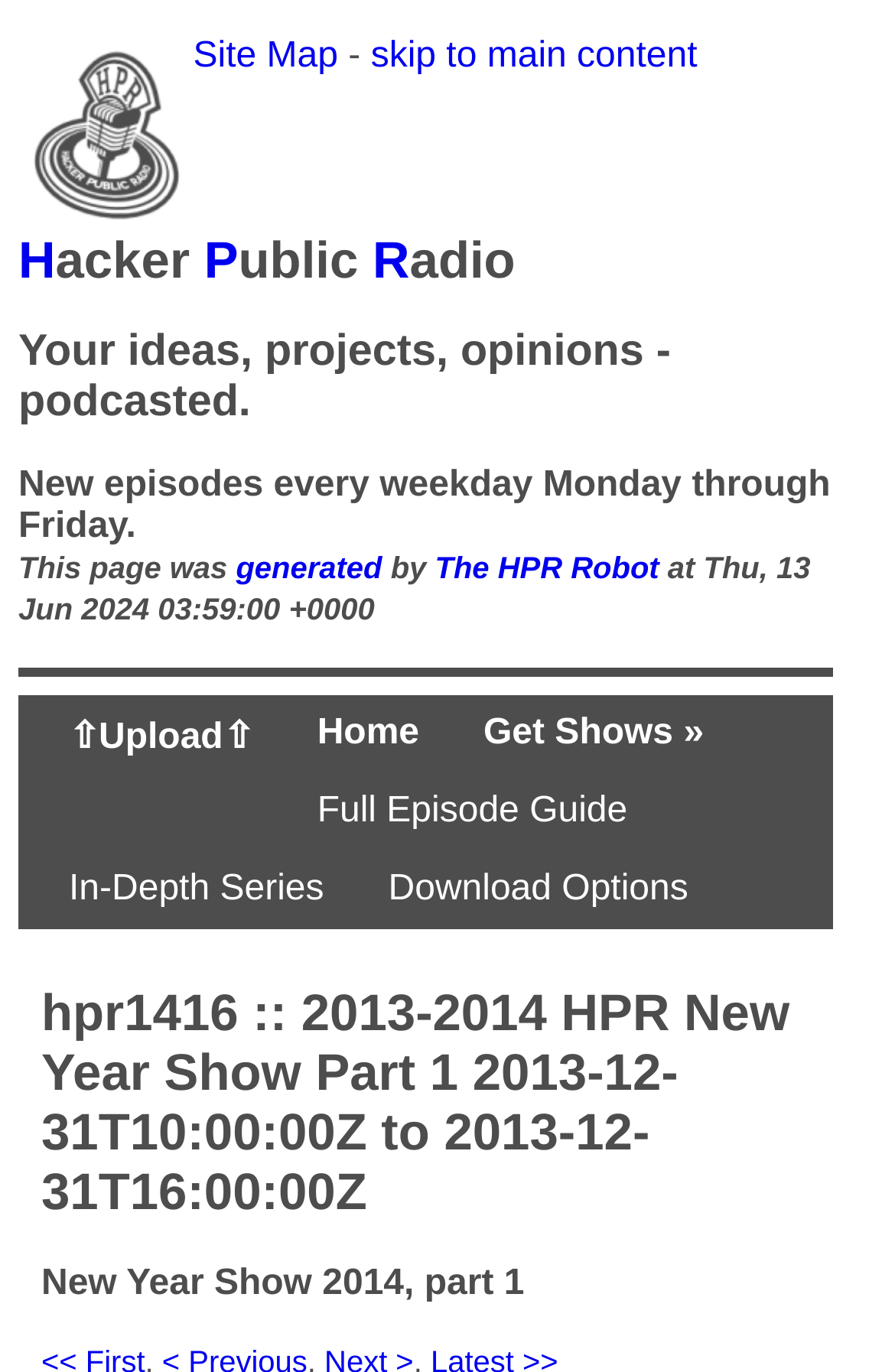What is the purpose of the 'skip to main content' link?
Use the screenshot to answer the question with a single word or phrase.

Accessibility